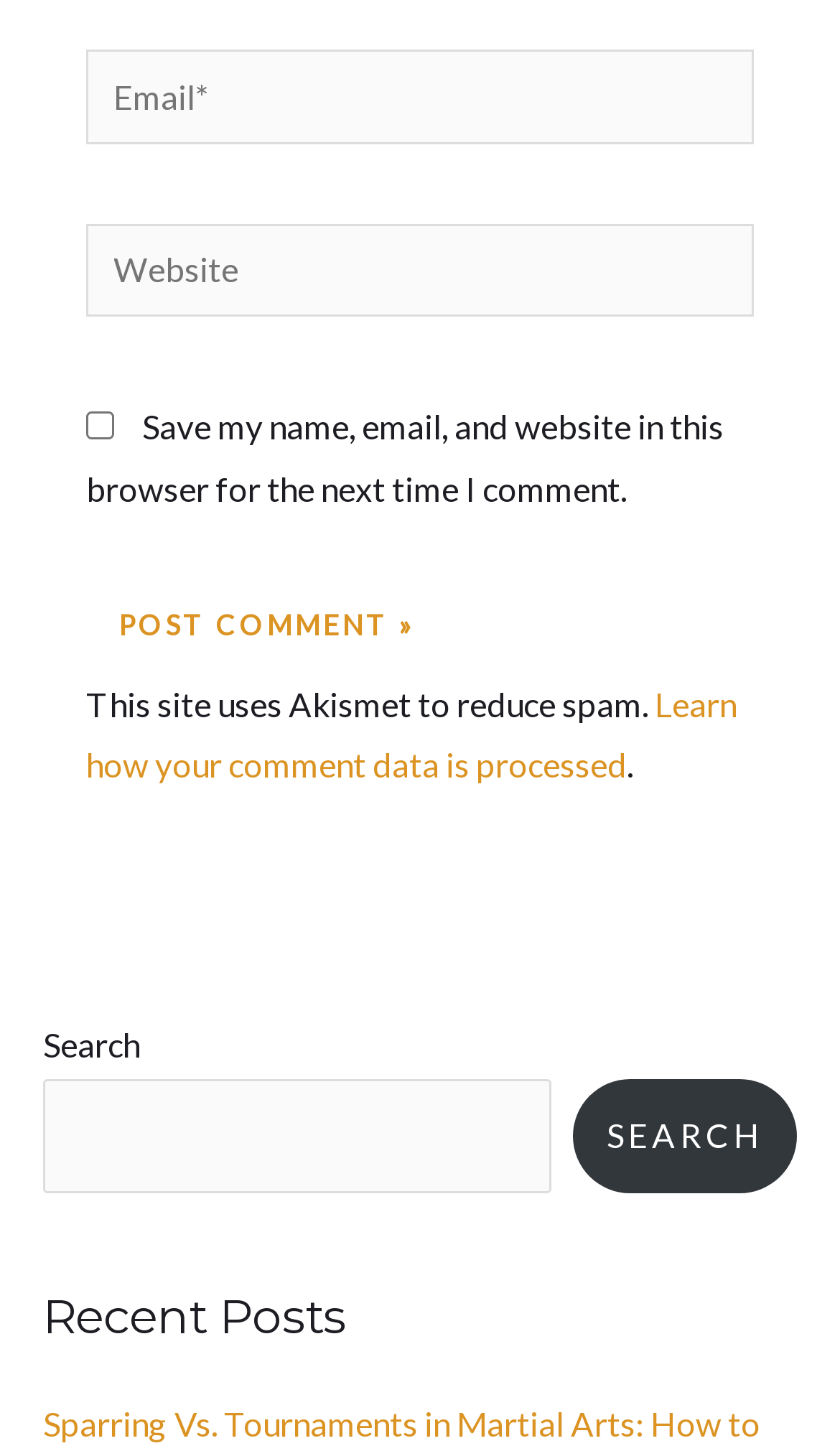Reply to the question below using a single word or brief phrase:
How many textboxes are there?

2